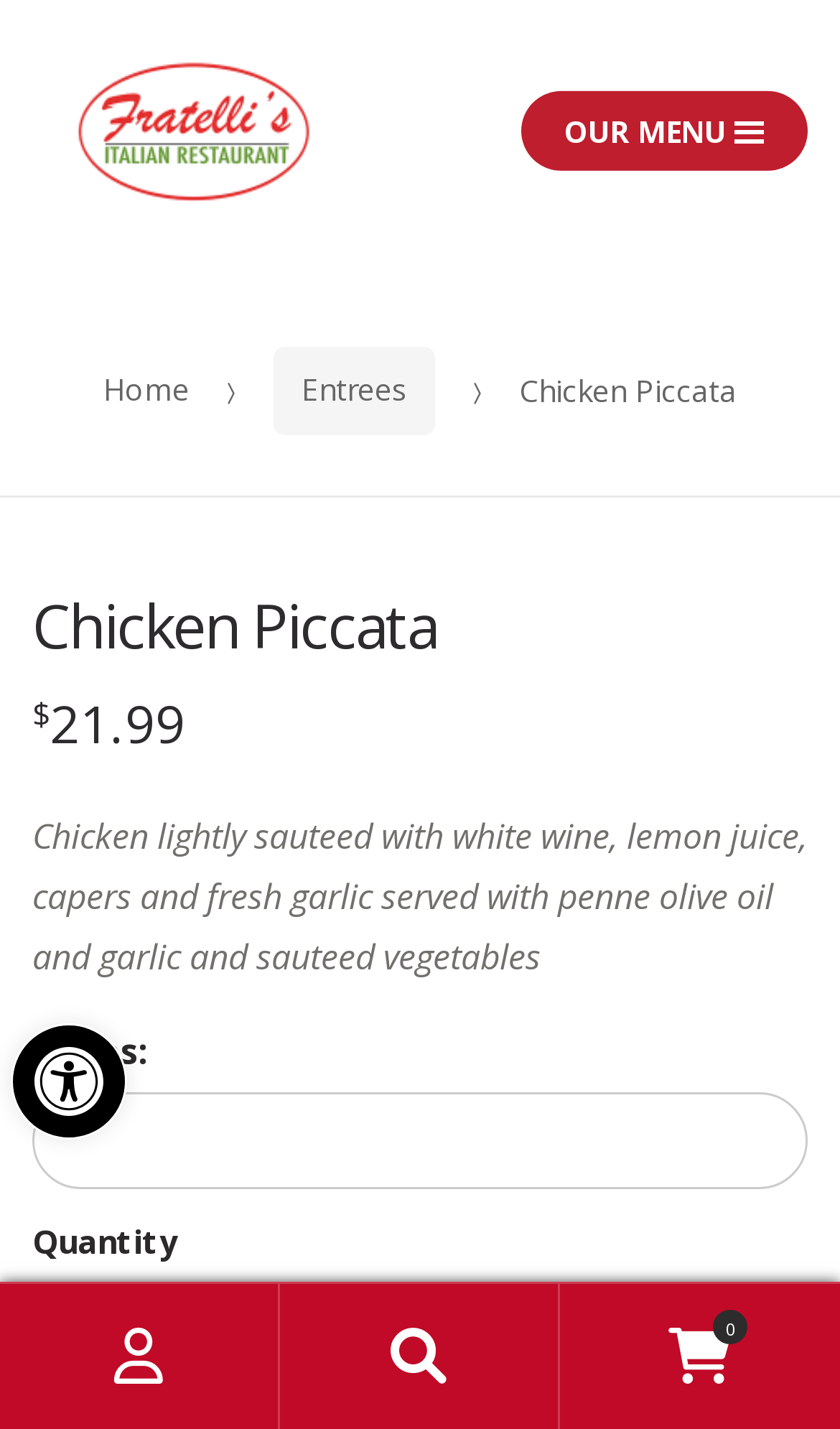Find the bounding box coordinates of the clickable region needed to perform the following instruction: "Open accessibility tools". The coordinates should be provided as four float numbers between 0 and 1, i.e., [left, top, right, bottom].

[0.013, 0.717, 0.151, 0.798]